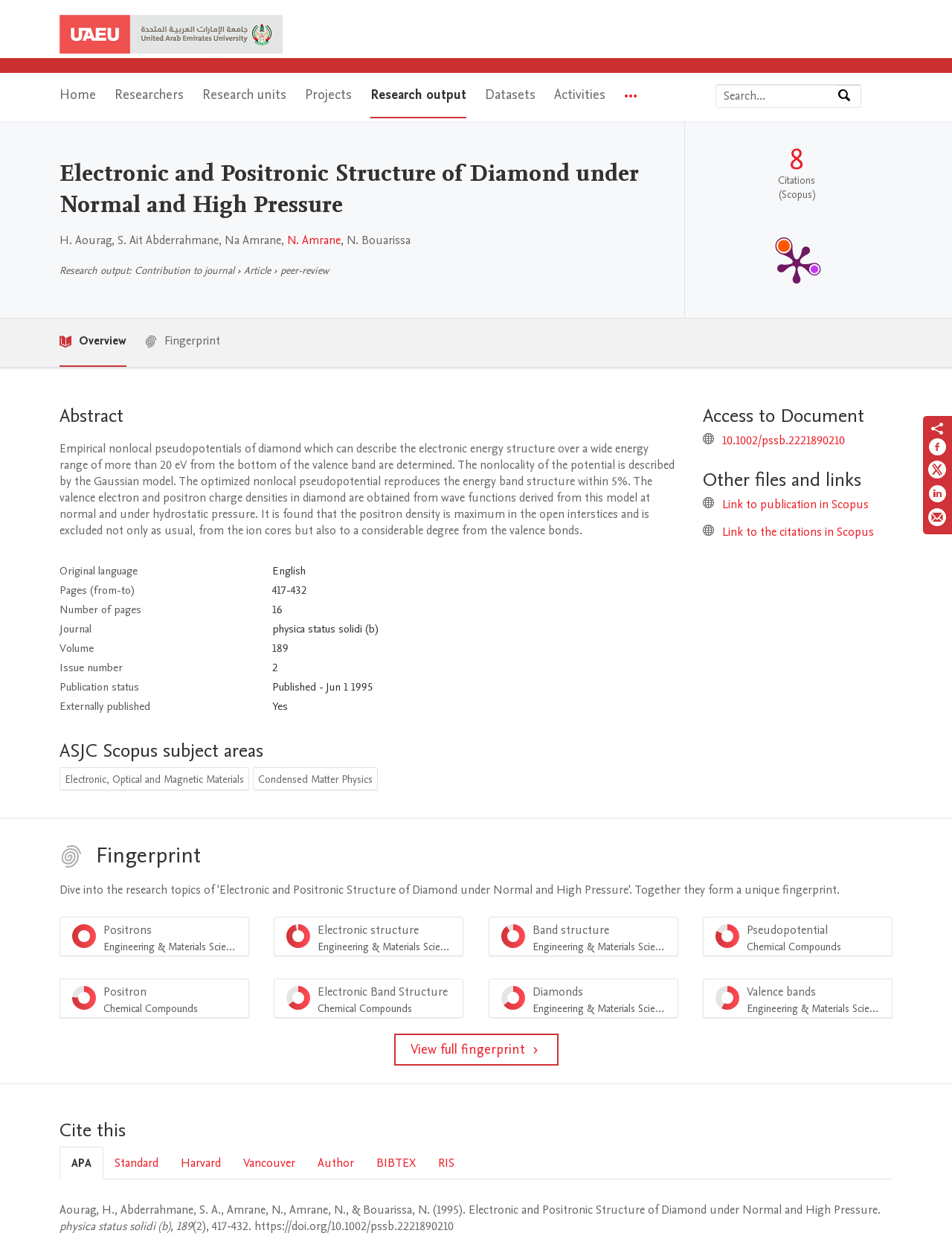Find and specify the bounding box coordinates that correspond to the clickable region for the instruction: "Access the document".

[0.738, 0.326, 0.937, 0.347]